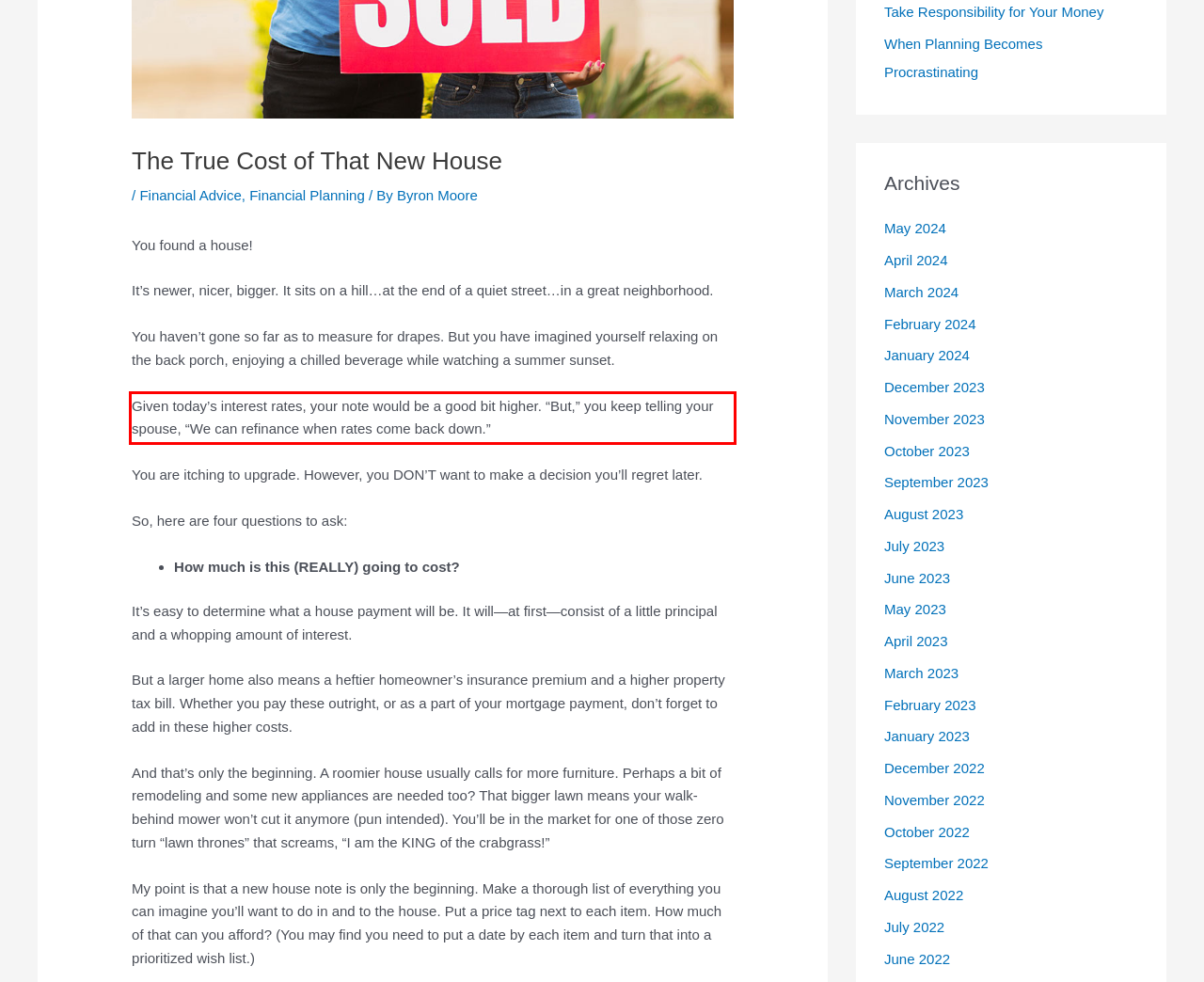Identify and extract the text within the red rectangle in the screenshot of the webpage.

Given today’s interest rates, your note would be a good bit higher. “But,” you keep telling your spouse, “We can refinance when rates come back down.”